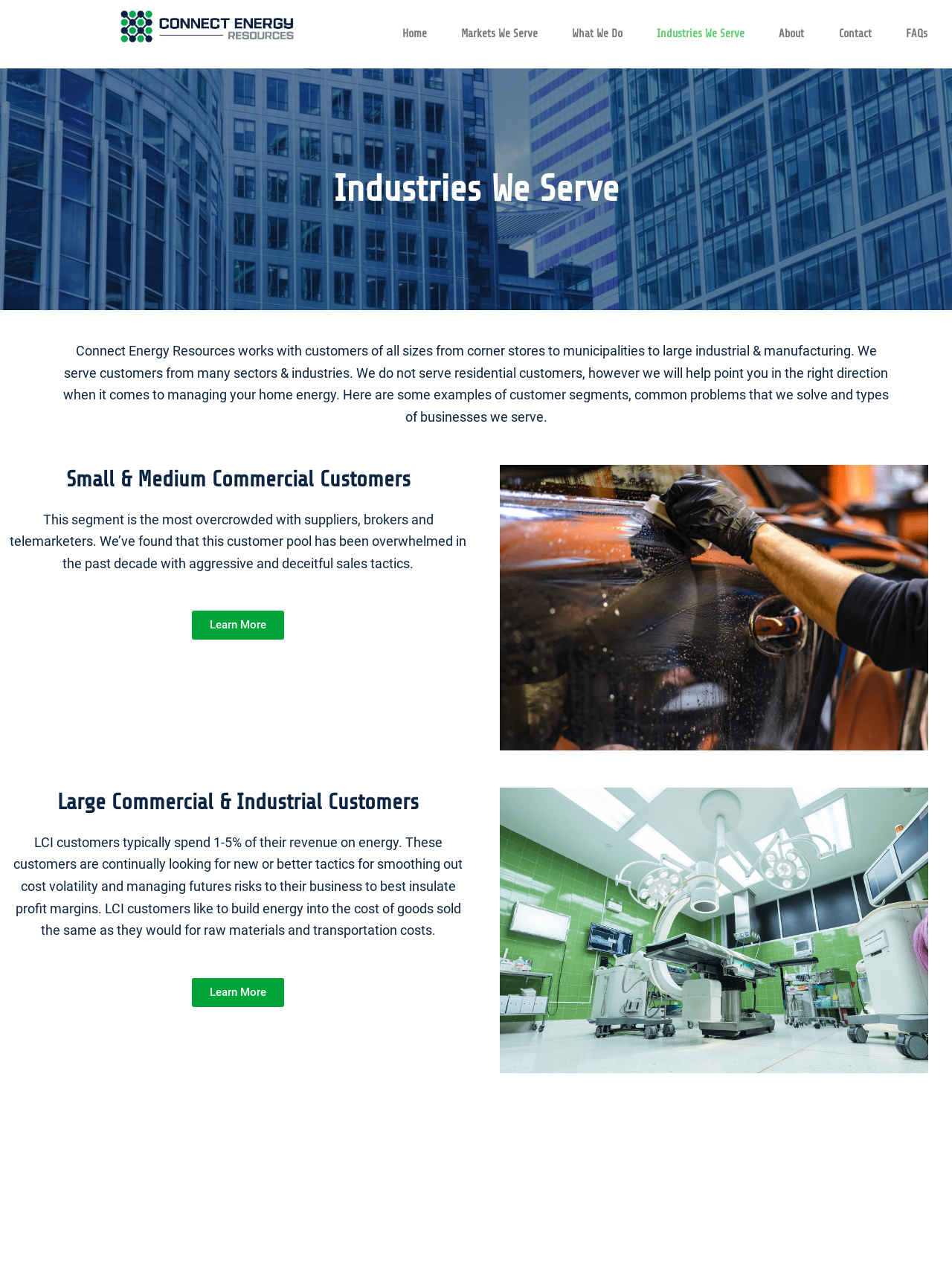Please identify the bounding box coordinates of where to click in order to follow the instruction: "Subscribe to the newsletter".

None